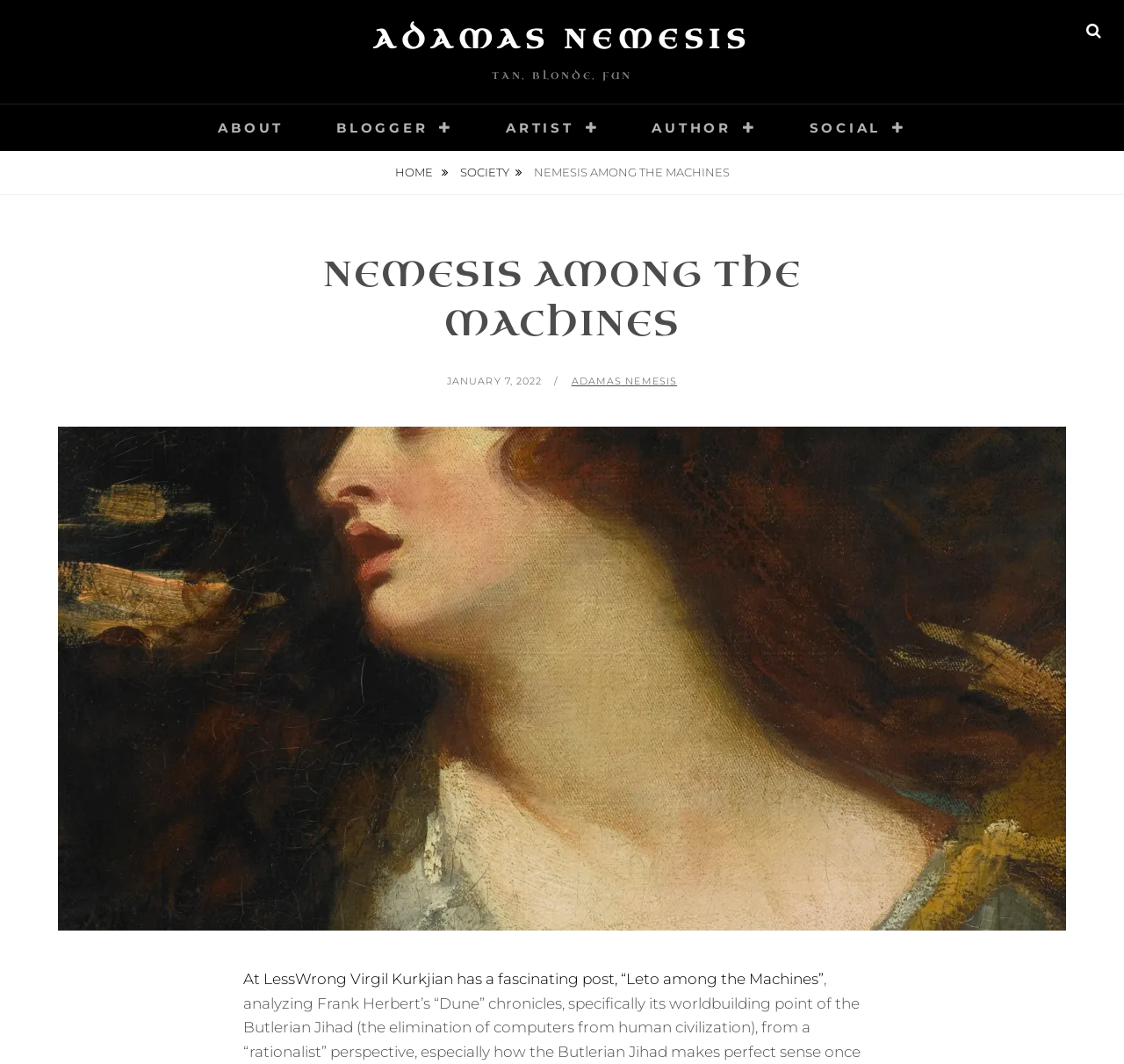Determine and generate the text content of the webpage's headline.

NEMESIS AMONG THE MACHINES